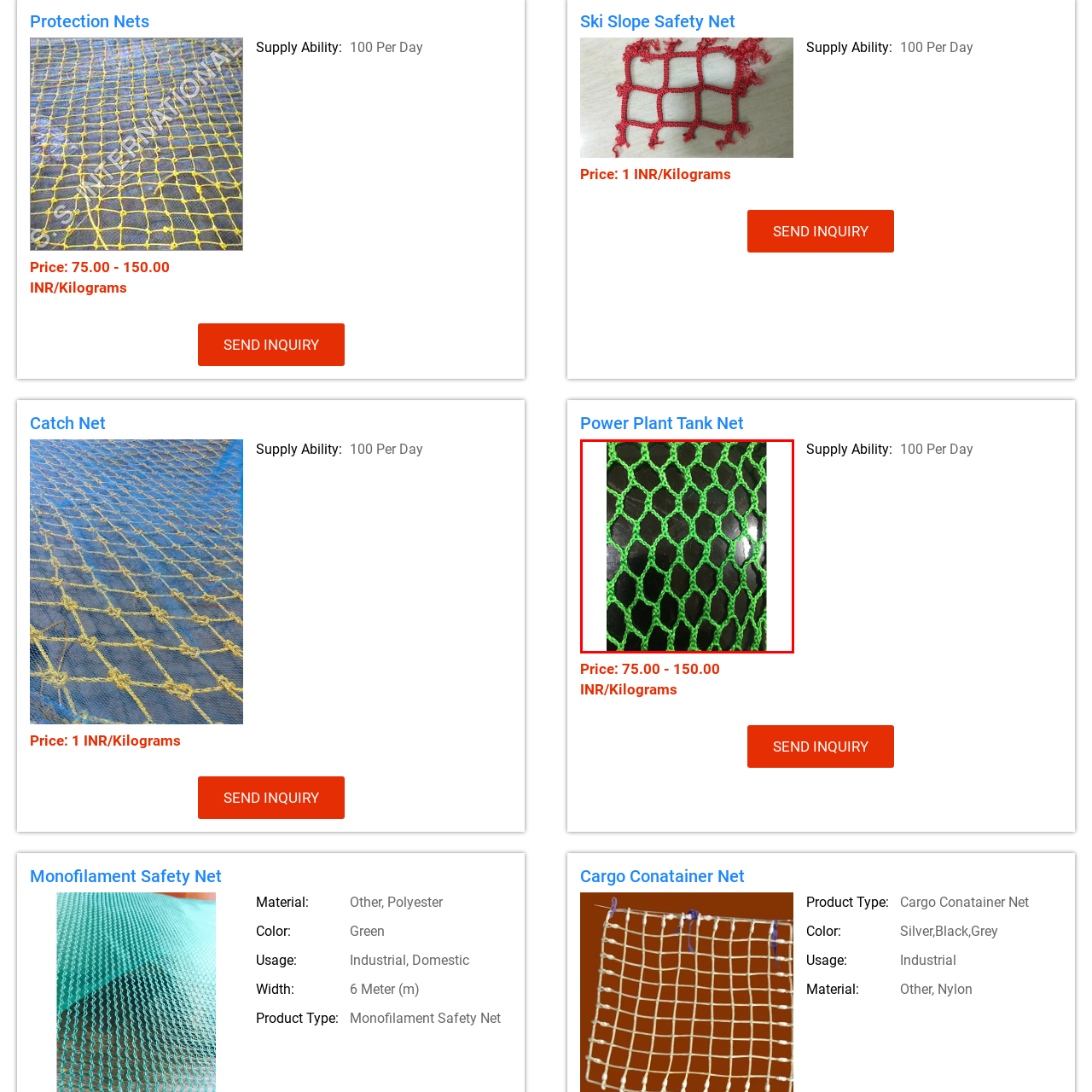What are the potential uses of the safety net?
Inspect the image within the red bounding box and respond with a detailed answer, leveraging all visible details.

The safety net is designed for various protective applications, including industrial and domestic use, potentially serving purposes in safety measures, cargo securing, or similar needs, as indicated by its strong and durable structure.